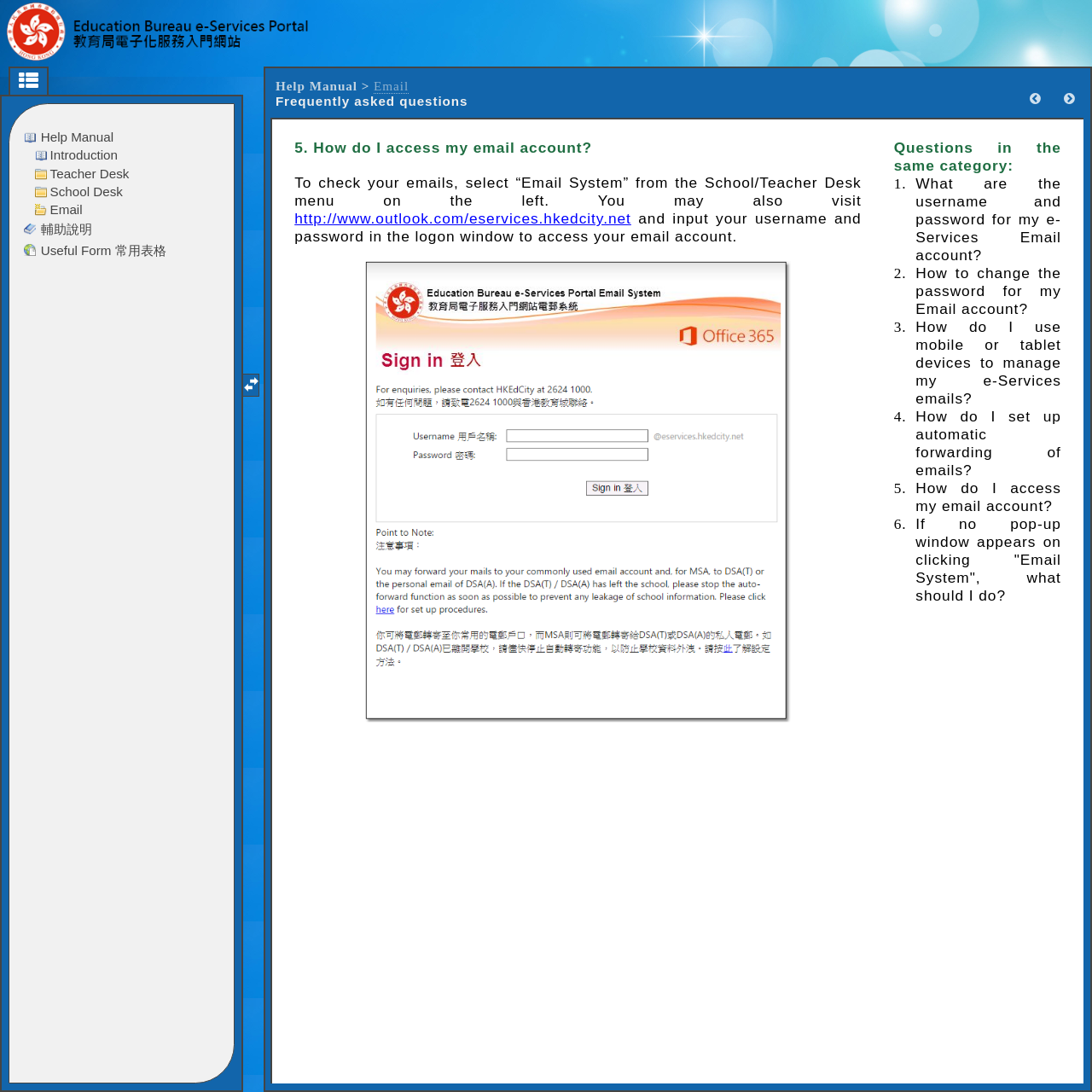Illustrate the webpage thoroughly, mentioning all important details.

The webpage appears to be a help manual or FAQ section, specifically focused on email-related topics. At the top, there is a link to the "e-Services Portal" and a layout table with two cells. The left cell contains a link to "Email" and a heading "Help Manual > Email Frequently asked questions". The right cell has three links, likely representing navigation or menu options.

Below this, there is a large layout table that occupies most of the page. The table has two rows, with the top row containing a single cell that spans the entire width. This cell has a heading "5. How do I access my email account?" followed by a paragraph of text that explains how to check emails. The text includes a link to a website and an image, likely an illustration or screenshot.

The second row of the table has two cells. The left cell contains a list of questions in the same category, with six links to other FAQ pages or topics. The right cell is empty. There are also several other UI elements on the page, including an image for resizing the navigation pane, a list item for the table of contents, and an iframe for the navigation pane.

Overall, the webpage is organized in a clear and structured manner, with a focus on providing helpful information and resources related to email accounts.